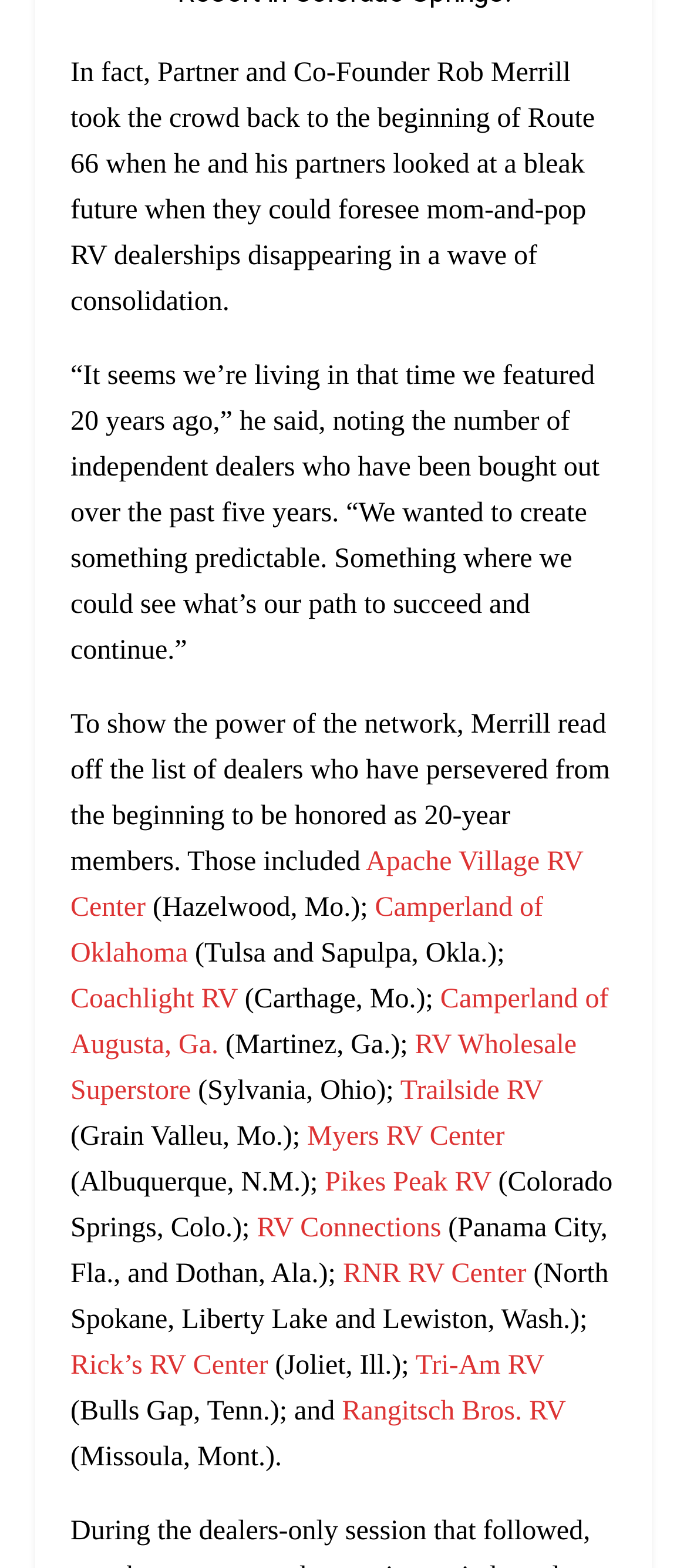Please identify the bounding box coordinates of the clickable area that will fulfill the following instruction: "Click on Apache Village RV Center". The coordinates should be in the format of four float numbers between 0 and 1, i.e., [left, top, right, bottom].

[0.103, 0.54, 0.849, 0.589]